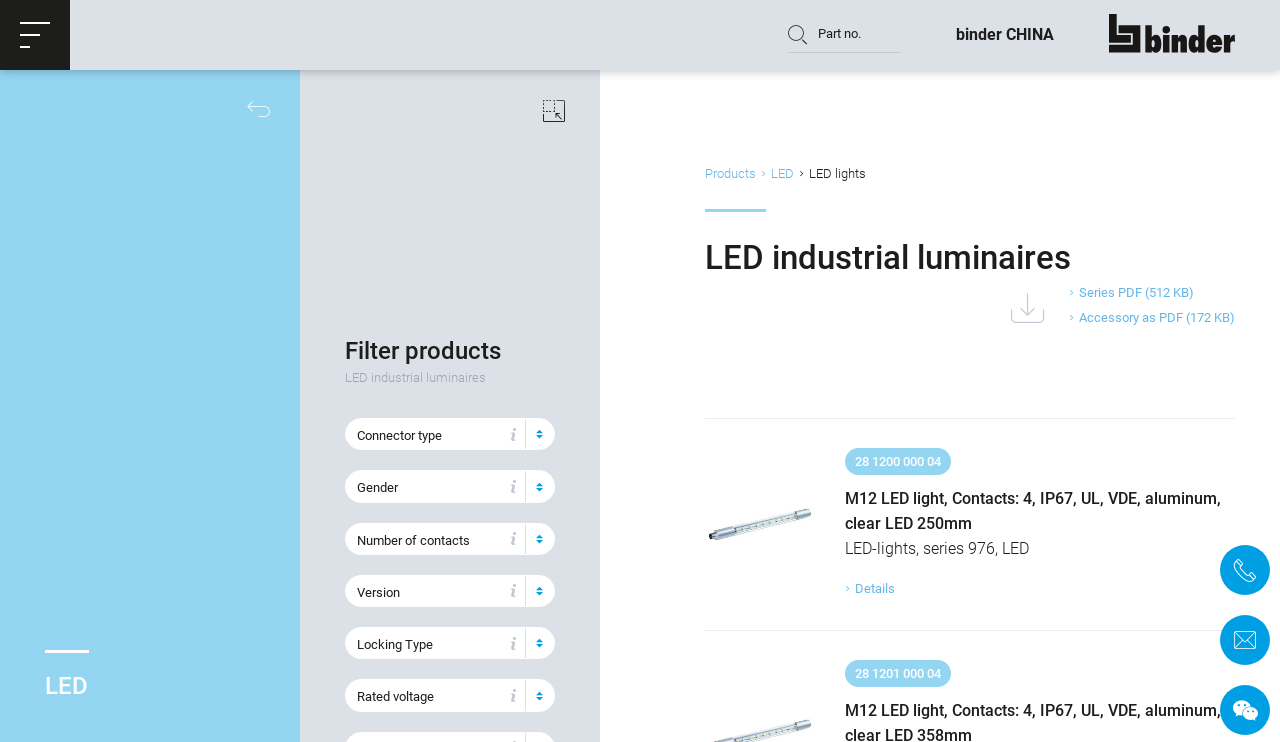Identify the bounding box coordinates of the area that should be clicked in order to complete the given instruction: "Click the 'show all' link". The bounding box coordinates should be four float numbers between 0 and 1, i.e., [left, top, right, bottom].

[0.94, 0.033, 0.977, 0.061]